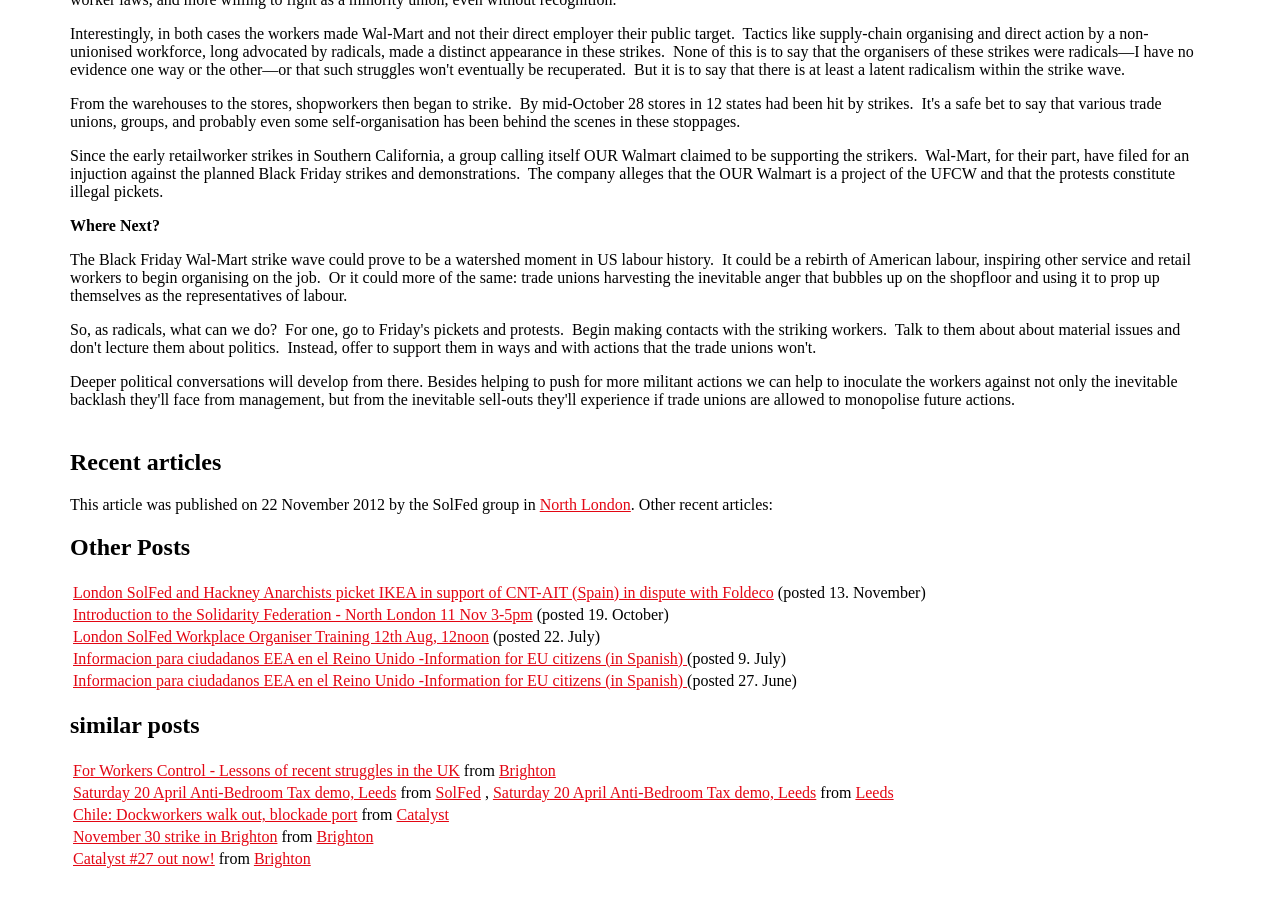Specify the bounding box coordinates of the region I need to click to perform the following instruction: "View the post about London SolFed and Hackney Anarchists picket IKEA". The coordinates must be four float numbers in the range of 0 to 1, i.e., [left, top, right, bottom].

[0.057, 0.645, 0.605, 0.664]